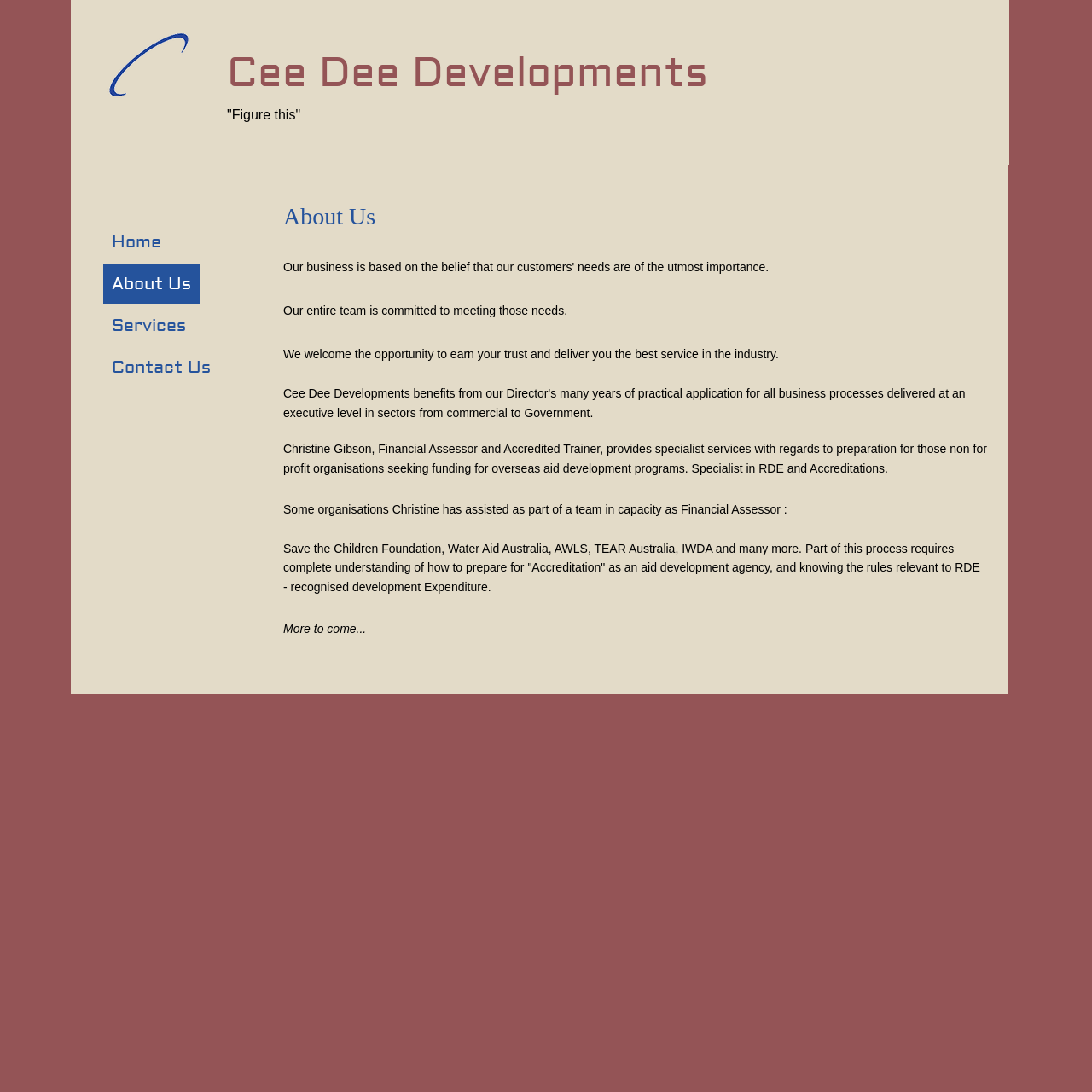What is the name of the company?
Using the image, give a concise answer in the form of a single word or short phrase.

Cee Dee Developments